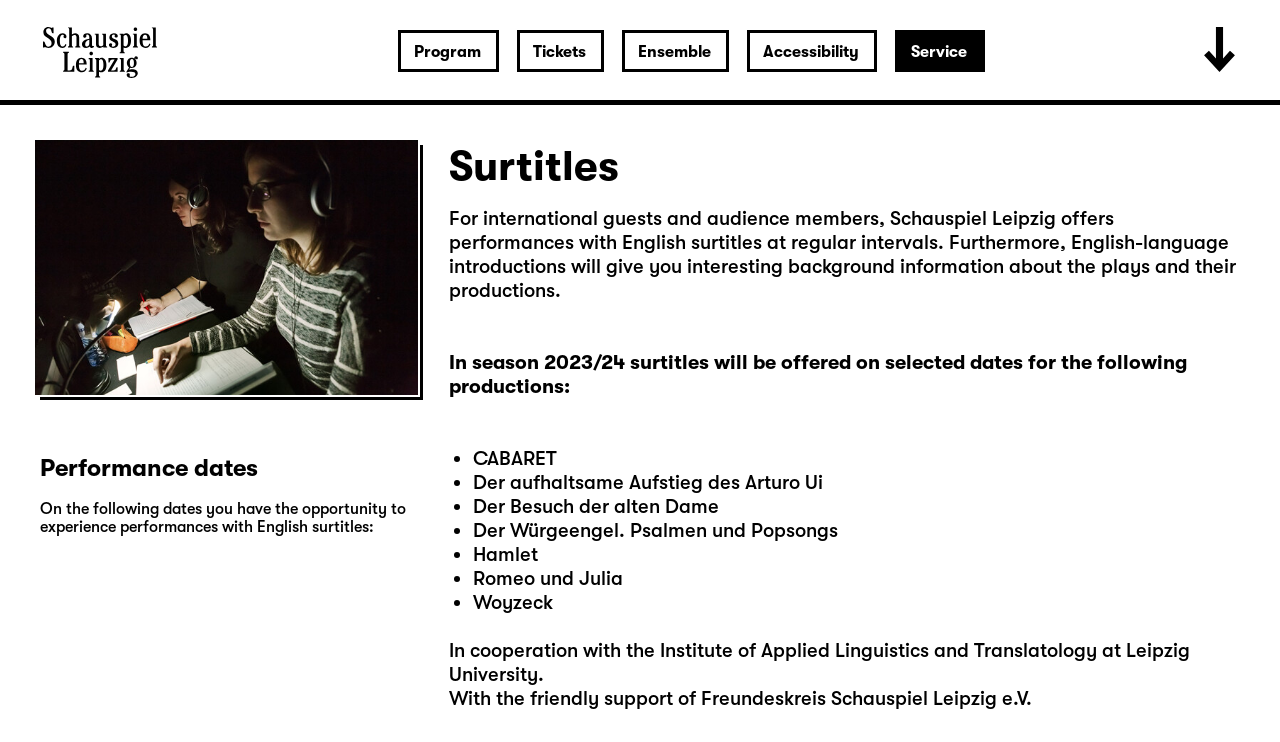Find the bounding box coordinates of the clickable element required to execute the following instruction: "Click on the 'Program' link". Provide the coordinates as four float numbers between 0 and 1, i.e., [left, top, right, bottom].

[0.311, 0.04, 0.39, 0.097]